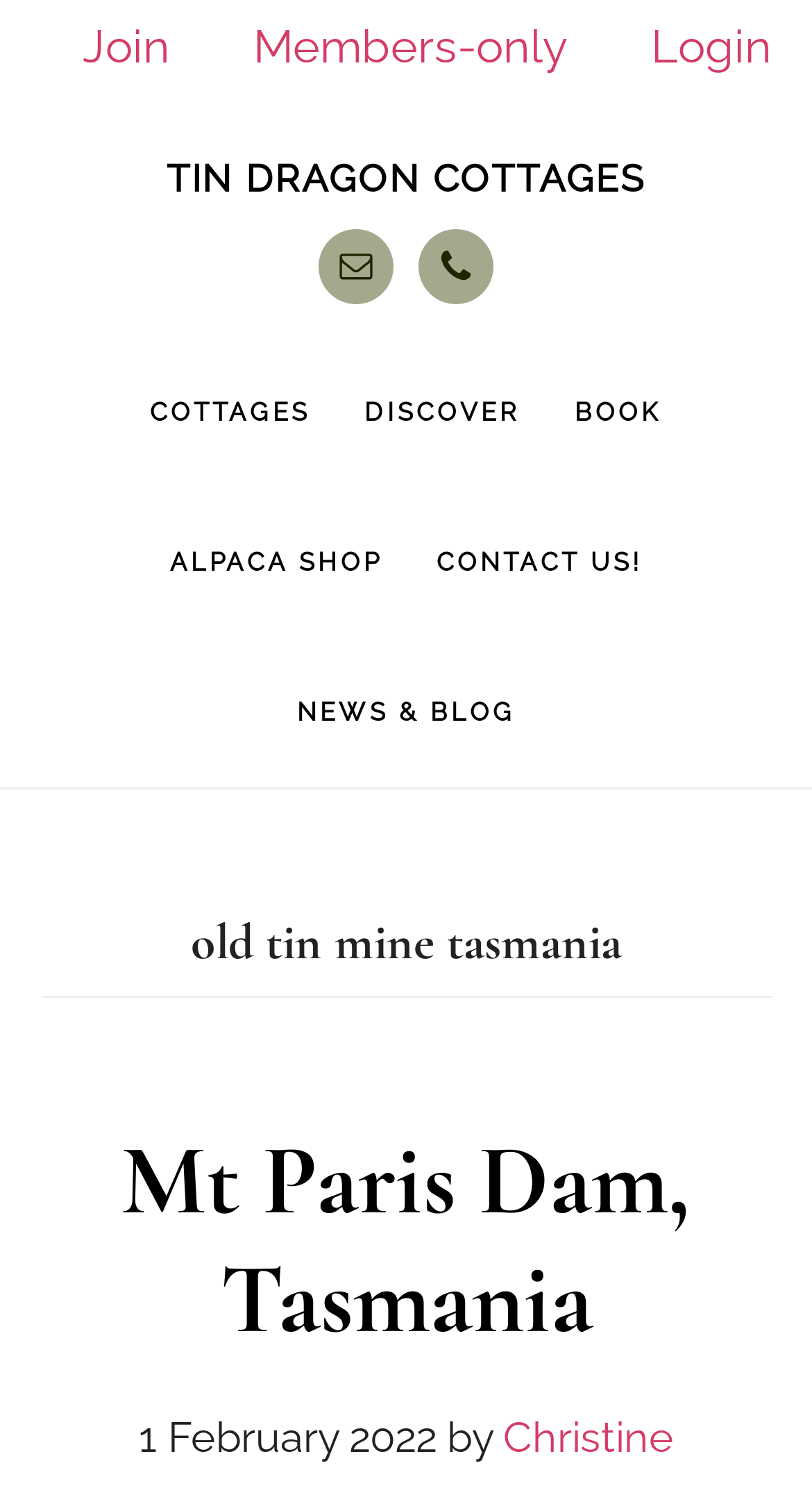Select the bounding box coordinates of the element I need to click to carry out the following instruction: "Call the phone number".

[0.515, 0.152, 0.608, 0.202]